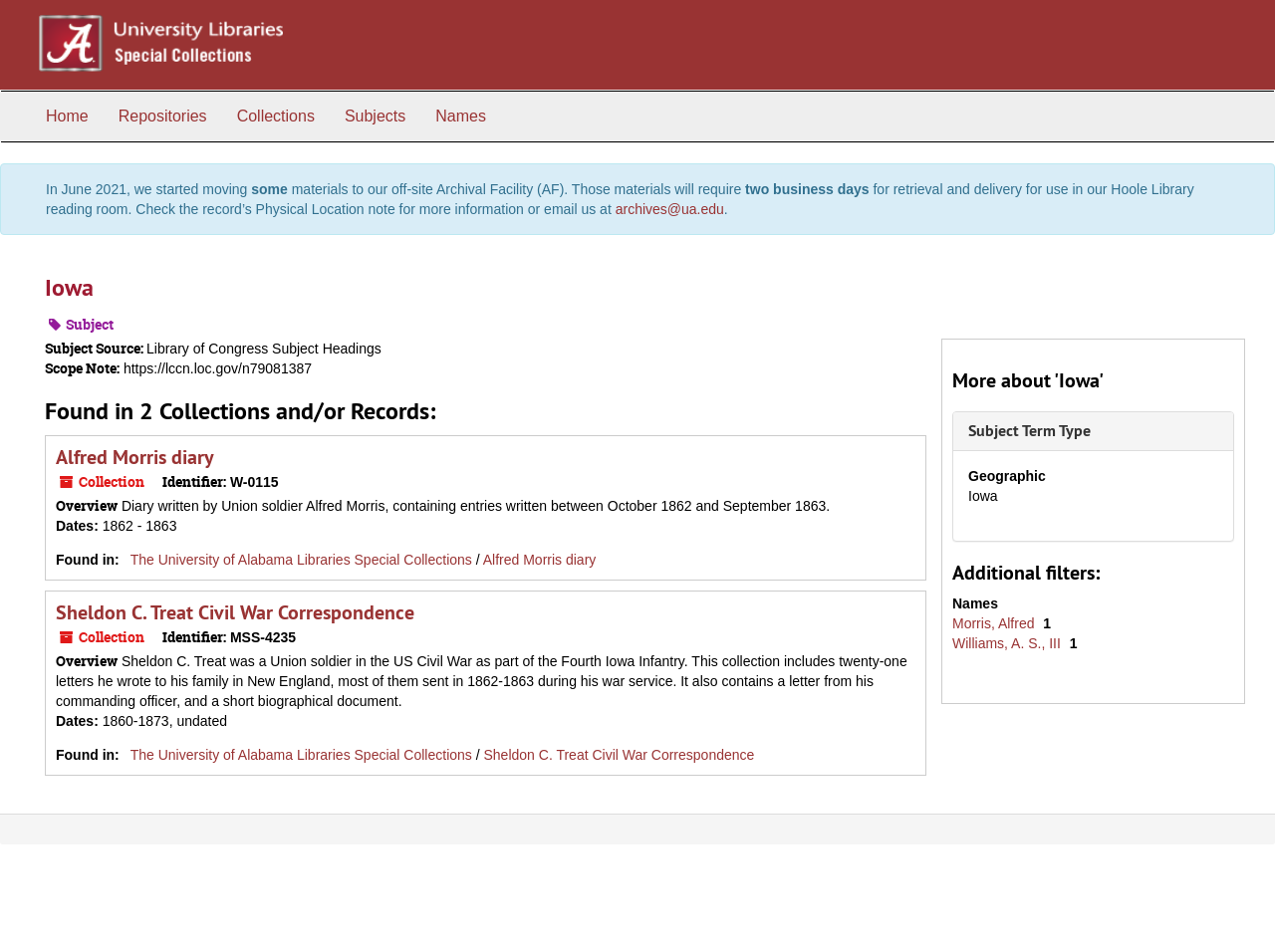Given the element description, predict the bounding box coordinates in the format (top-left x, top-left y, bottom-right x, bottom-right y), using floating point numbers between 0 and 1: Morris, Alfred

[0.747, 0.646, 0.814, 0.663]